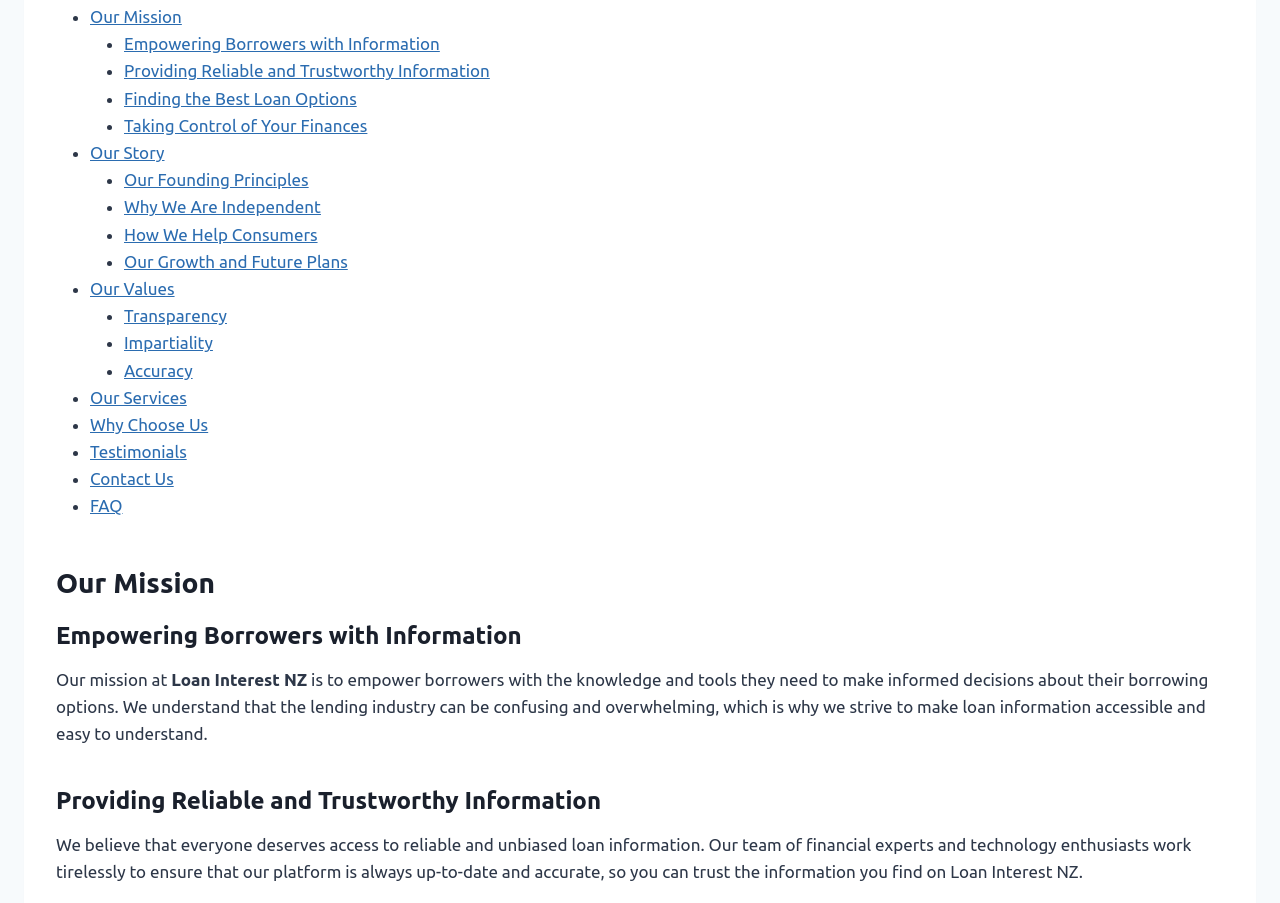Highlight the bounding box of the UI element that corresponds to this description: "Our Story".

[0.07, 0.158, 0.129, 0.179]